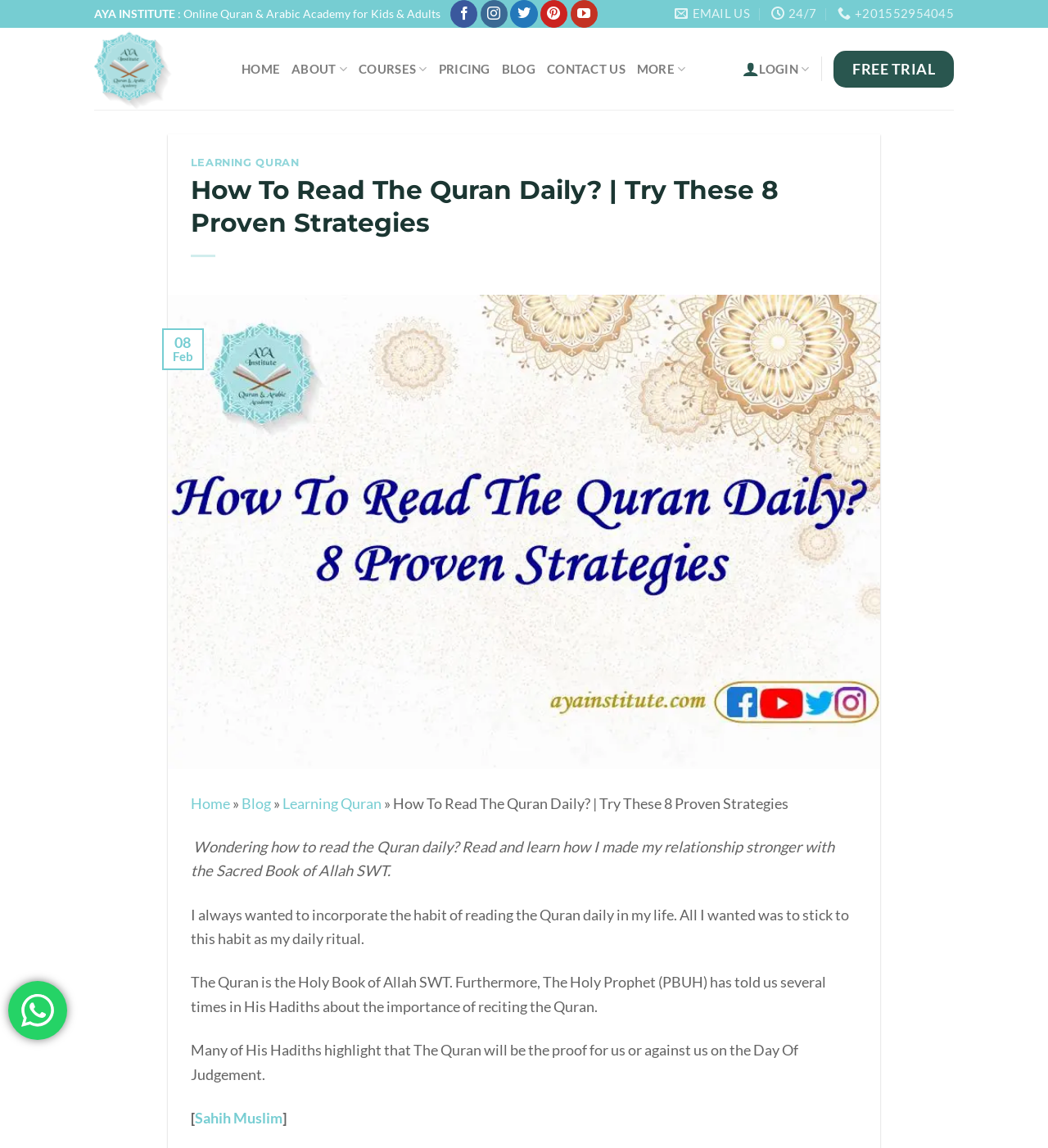Determine the bounding box for the UI element described here: "Courses".

[0.342, 0.046, 0.408, 0.074]